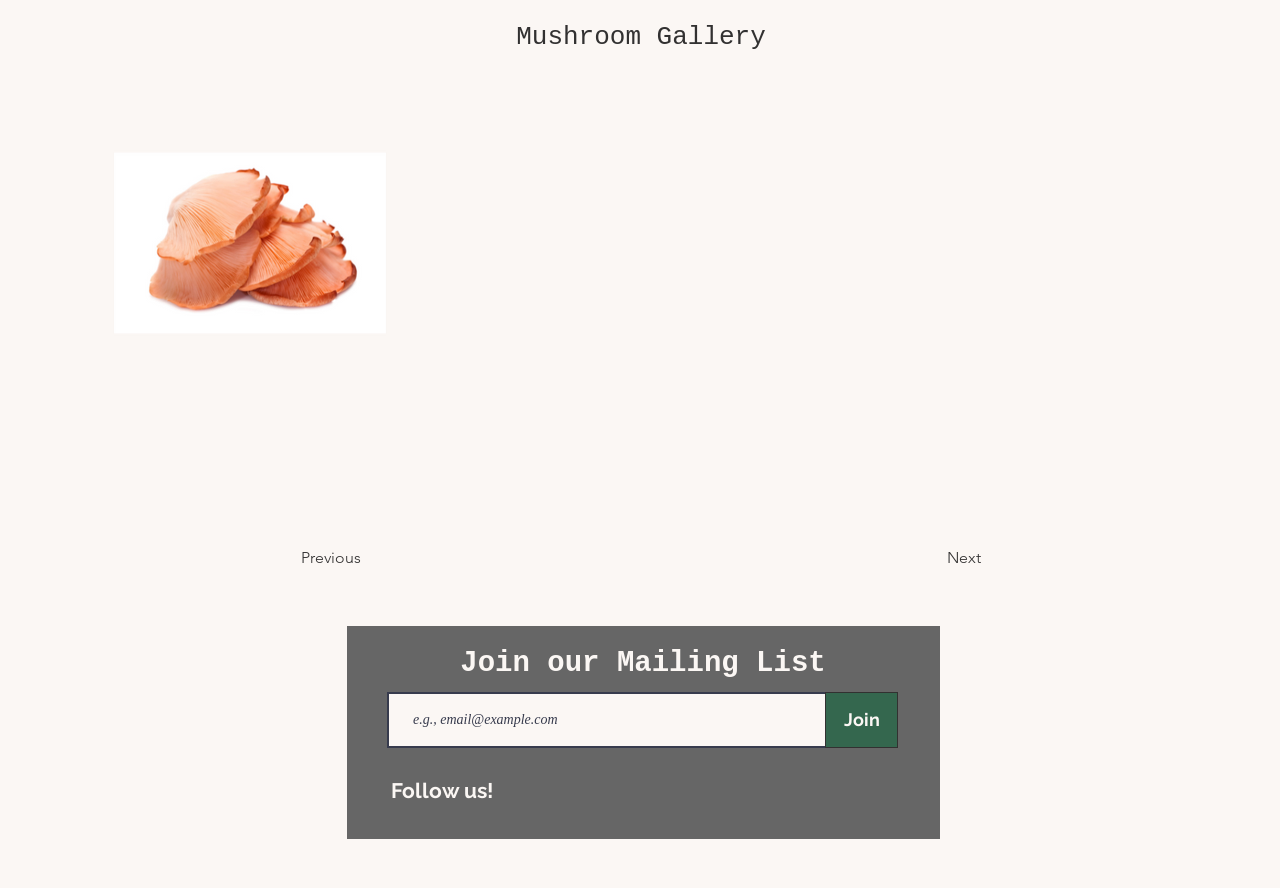Identify the bounding box coordinates for the UI element described as follows: aria-label="Instagram". Use the format (top-left x, top-left y, bottom-right x, bottom-right y) and ensure all values are floating point numbers between 0 and 1.

[0.454, 0.868, 0.484, 0.912]